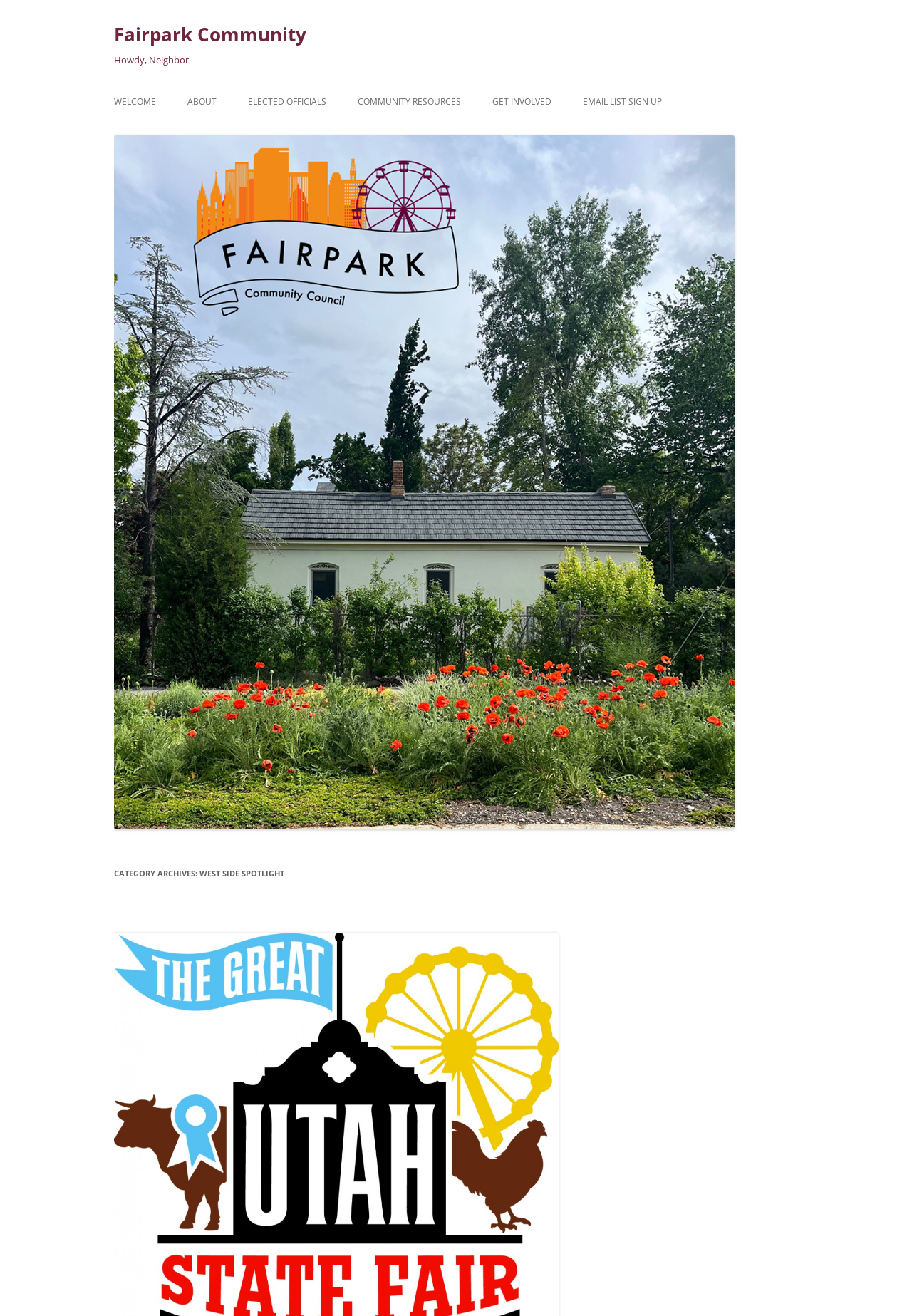Please find the bounding box coordinates of the element that needs to be clicked to perform the following instruction: "Sign up for the email list". The bounding box coordinates should be four float numbers between 0 and 1, represented as [left, top, right, bottom].

[0.639, 0.066, 0.726, 0.089]